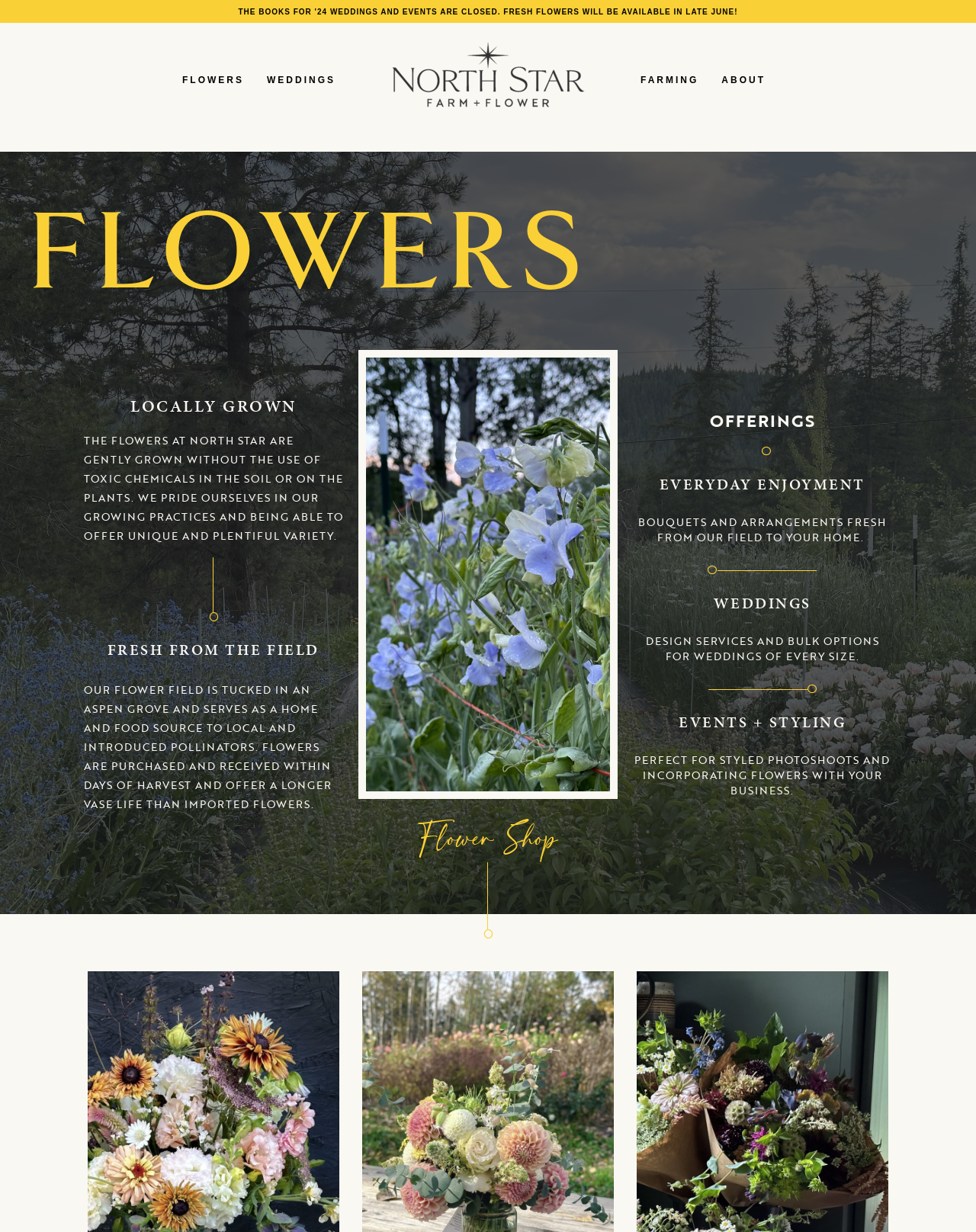Using the element description: "alt="North Star Farm + Flower"", determine the bounding box coordinates. The coordinates should be in the format [left, top, right, bottom], with values between 0 and 1.

[0.383, 0.056, 0.617, 0.071]